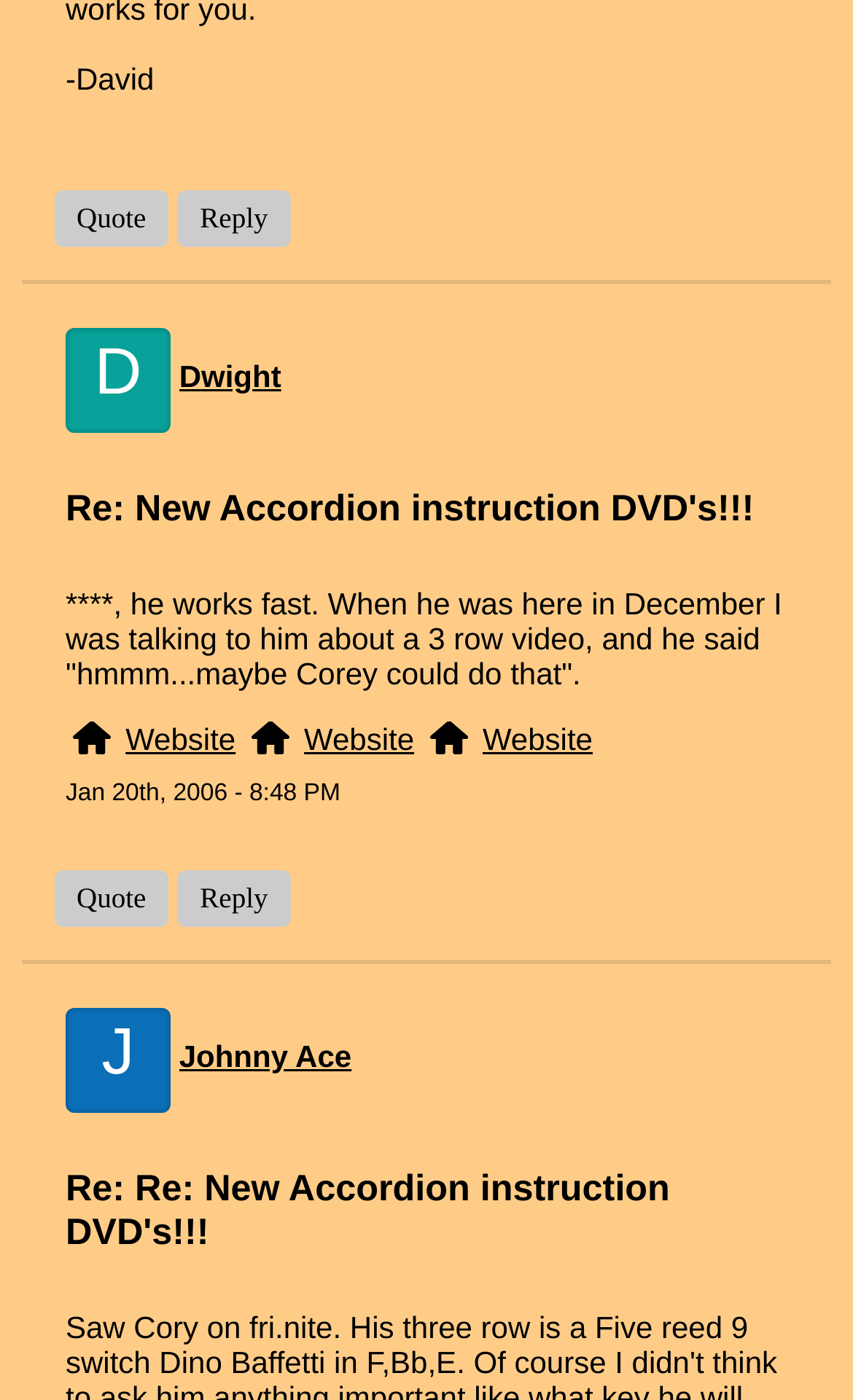What is the topic of the conversation?
Using the information from the image, give a concise answer in one word or a short phrase.

Video